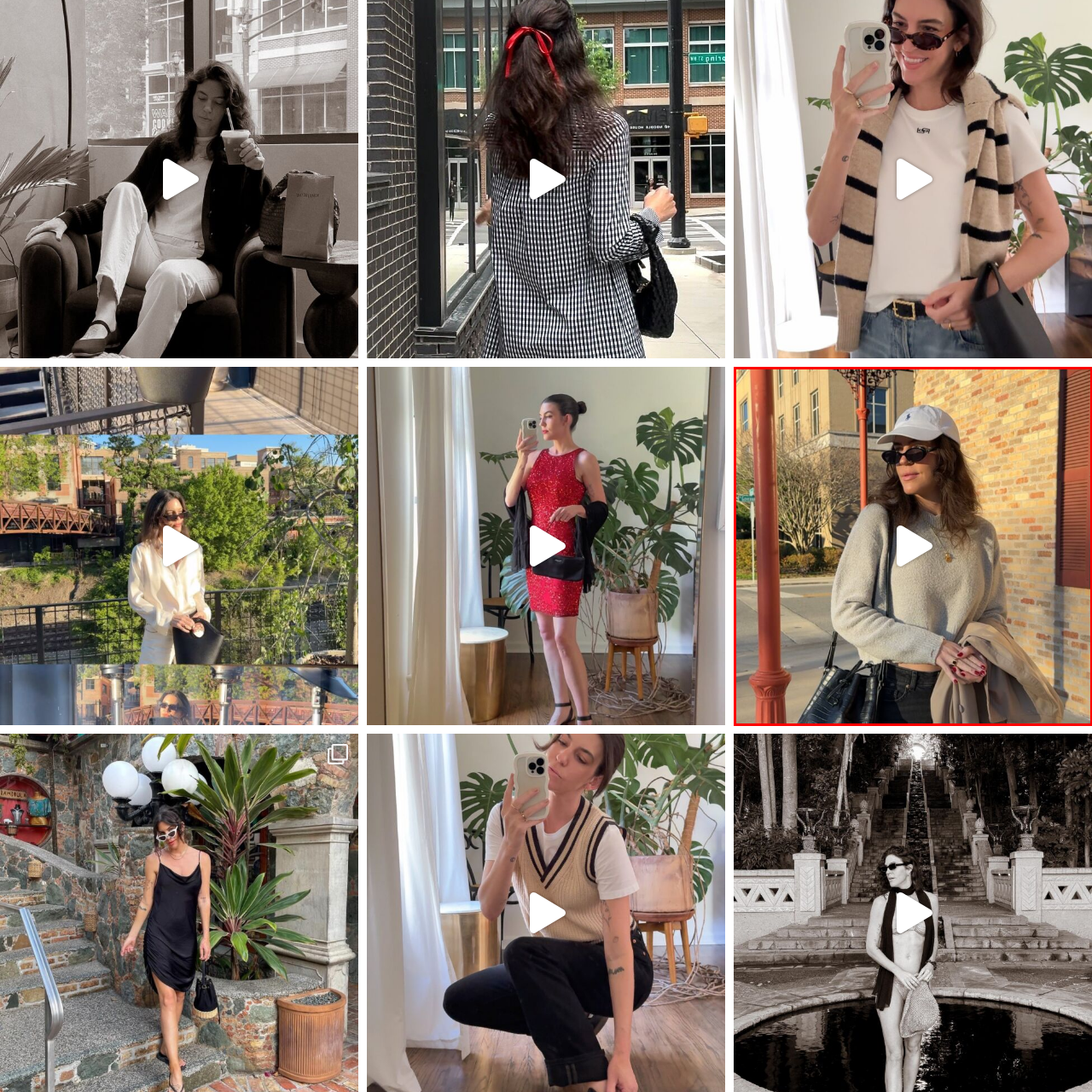Provide an in-depth caption for the image inside the red boundary.

In this stylish snapshot, a woman is captured outdoors, exuding a chic yet relaxed vibe. She wears a light grey sweater paired with stylish black sunglasses, accentuating her trendy look. A white cap sits atop her wavy hair, adding a touch of casual flair. In one hand, she holds a beige coat draped over her arm, complementing her outfit's soft tones. The backdrop features a charming street scene with brick buildings and subtle greenery, suggesting a cozy urban environment. This moment epitomizes spring style, blending comfort and elegance seamlessly, perfect for a day out.